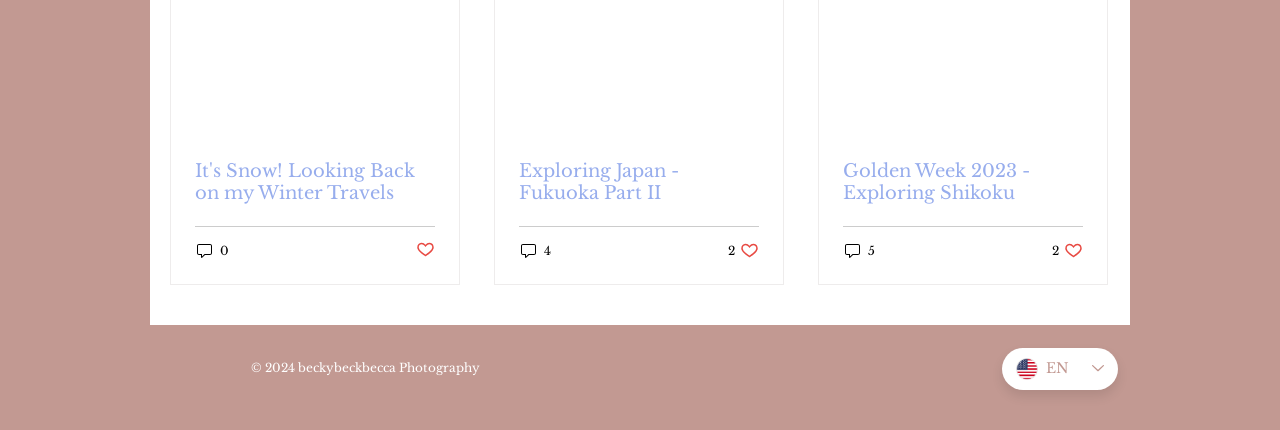Utilize the details in the image to thoroughly answer the following question: How many comments does the second post have?

The second post has a link with the text '4 comments' and has a bounding box of [0.405, 0.561, 0.432, 0.605].